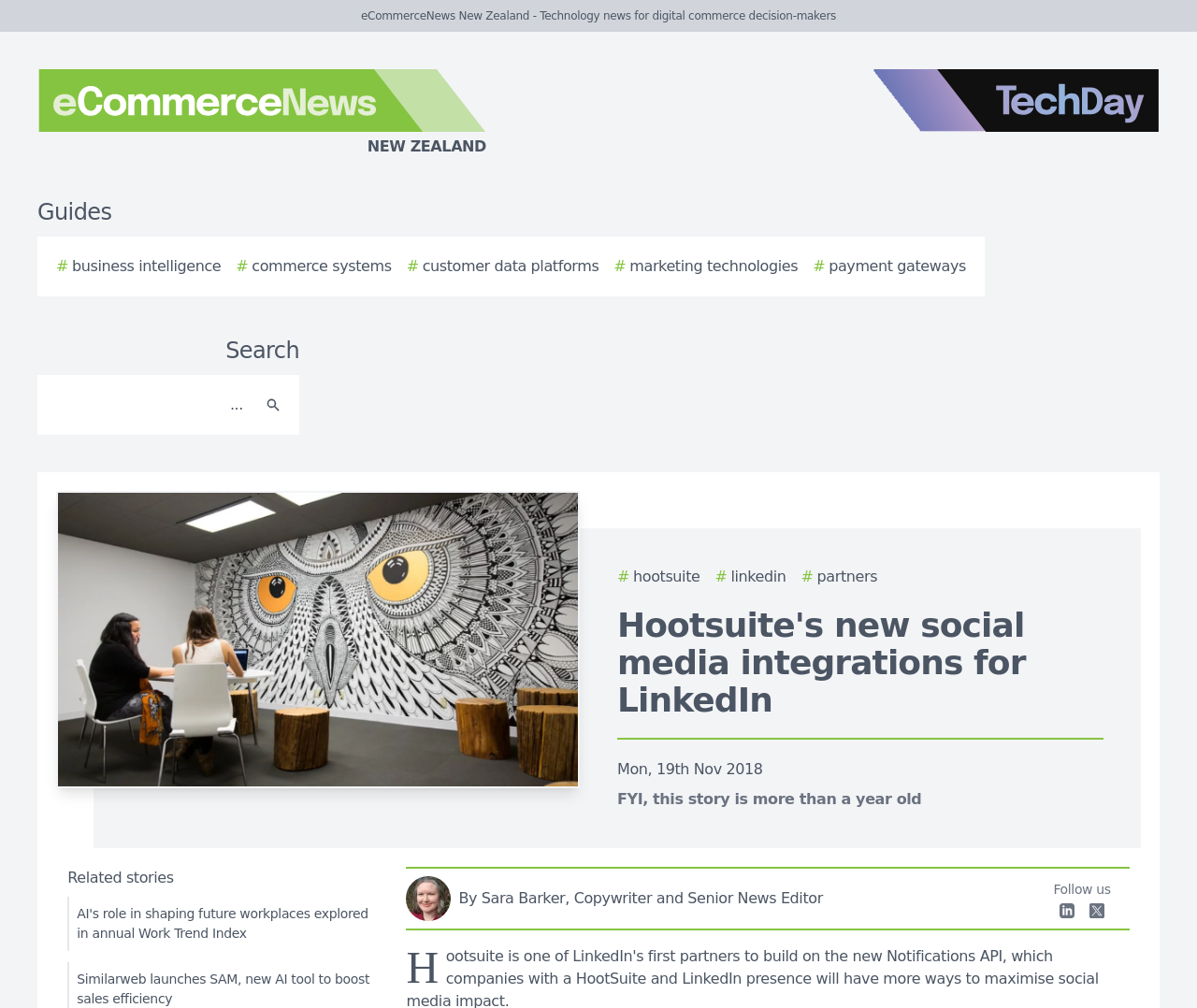Give a concise answer using one word or a phrase to the following question:
Who is the author of the article?

Sara Barker